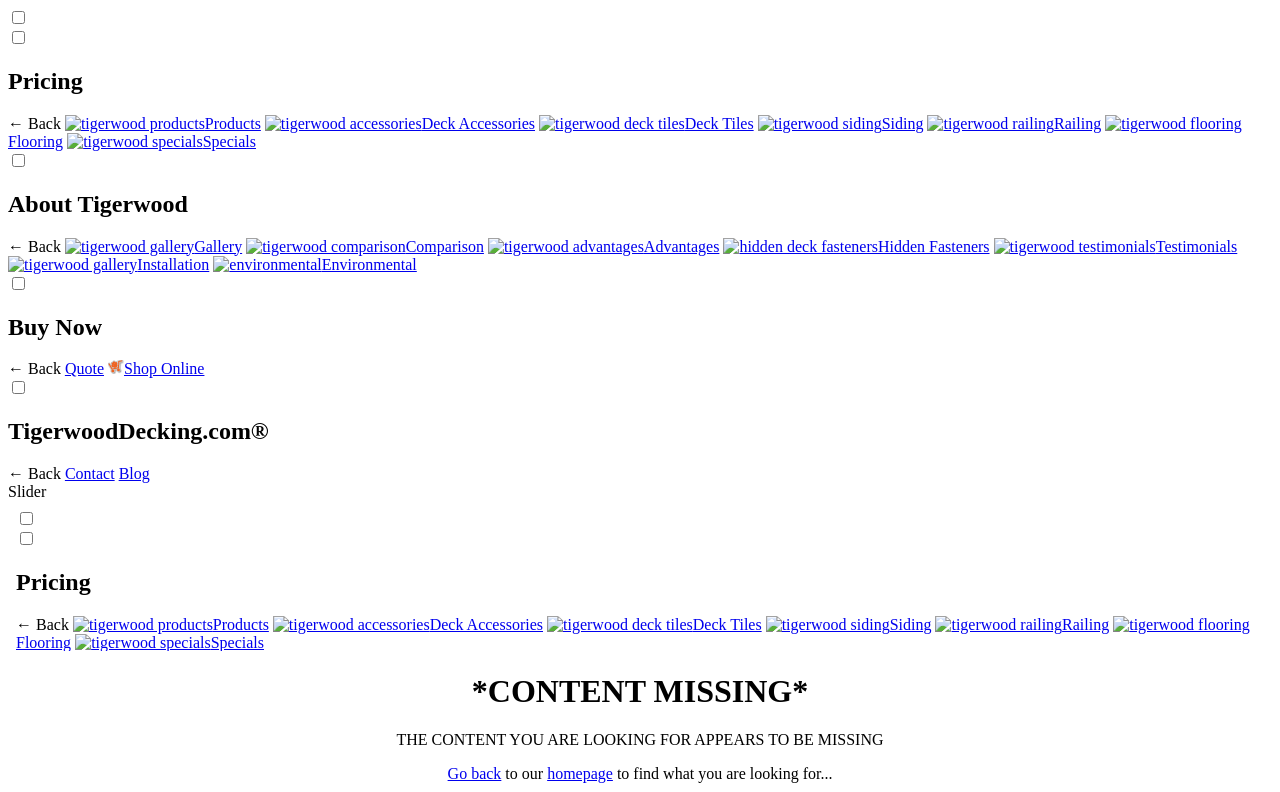Please locate the bounding box coordinates of the element that should be clicked to complete the given instruction: "Contact us".

[0.051, 0.587, 0.09, 0.609]